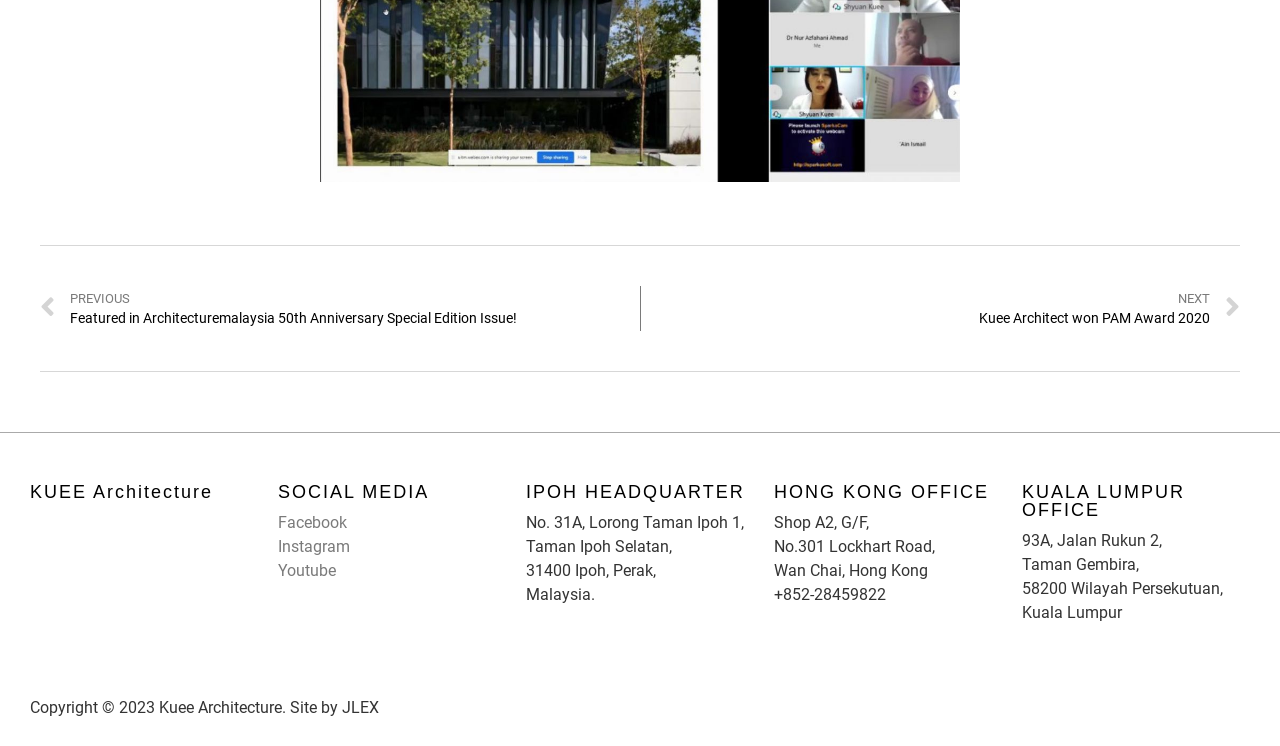What is the name of the architecture firm?
Please provide a comprehensive and detailed answer to the question.

The name of the architecture firm can be found in the heading element 'KUEE Architecture' which is located at the top of the webpage, indicating that the webpage is about this specific firm.